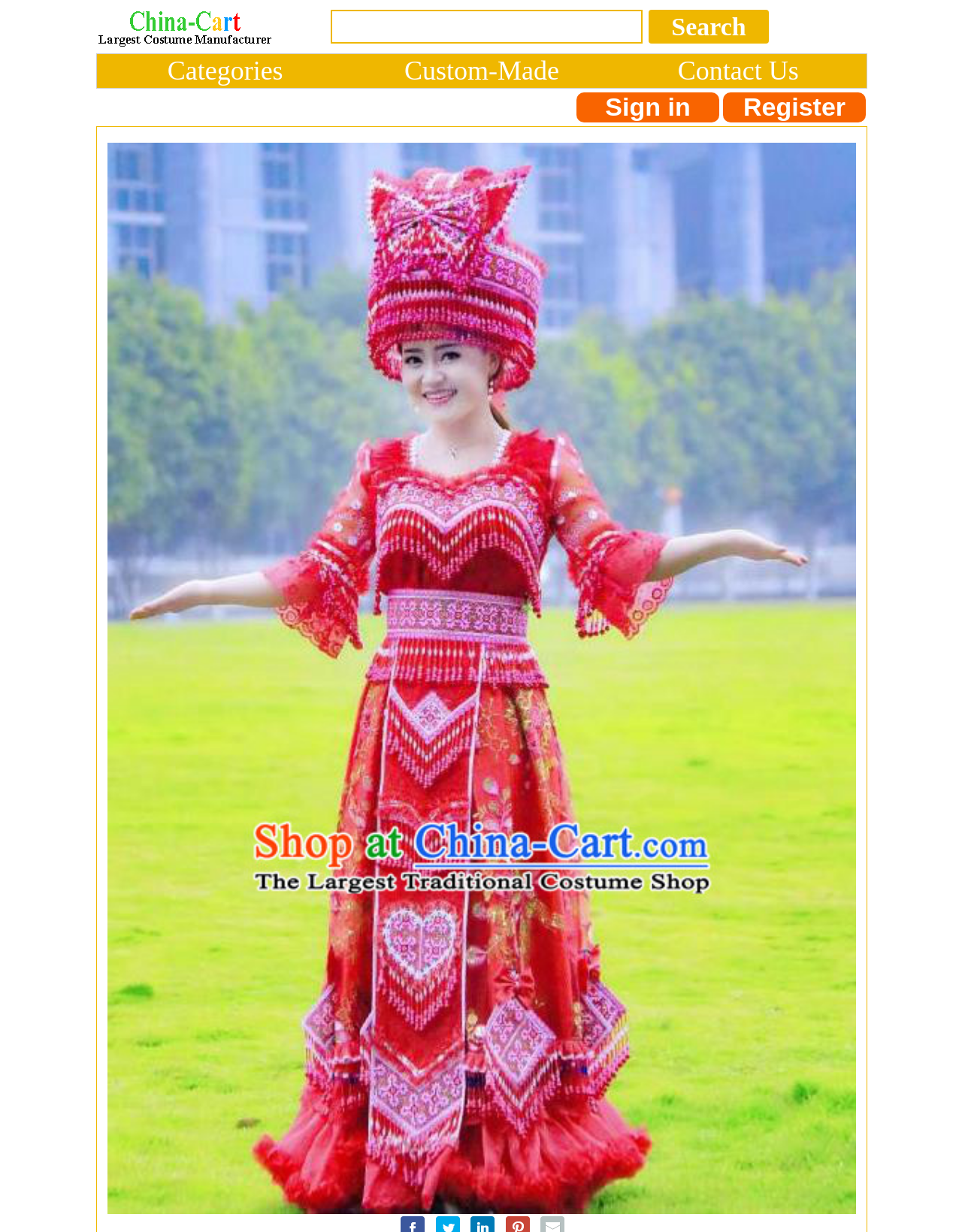Please look at the image and answer the question with a detailed explanation: What type of product is featured on this webpage?

The image on the webpage shows a traditional Chinese wedding dress, and the link 'China Ethnic Women Red Wedding Dress Miao Minority Bride Costumes Yunnan Nationality Women Apparels with Headdress' suggests that the product being featured is a wedding dress.